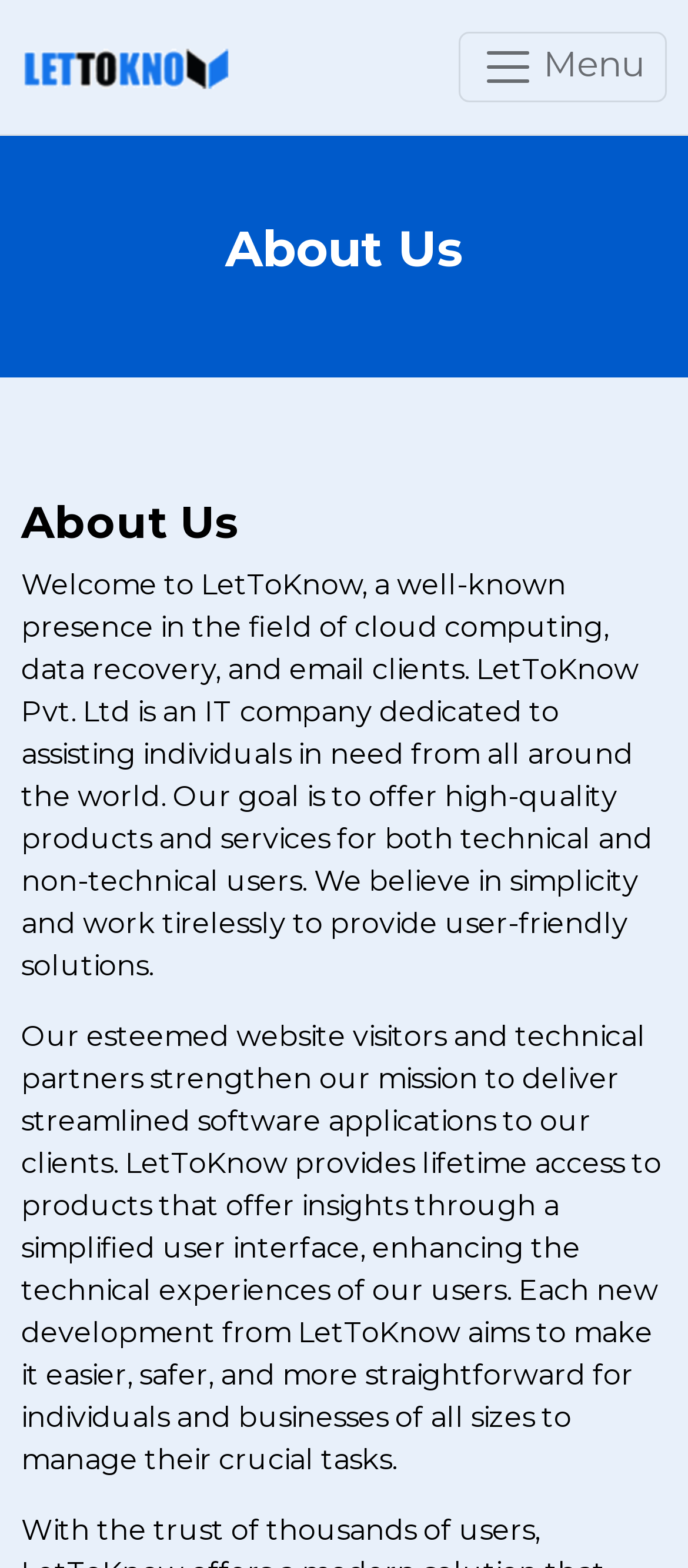What do LetToKnow's products offer?
Based on the screenshot, give a detailed explanation to answer the question.

The products of LetToKnow are mentioned to offer insights through a simplified user interface, which enhances the technical experiences of their users. This information can be found in the second paragraph.